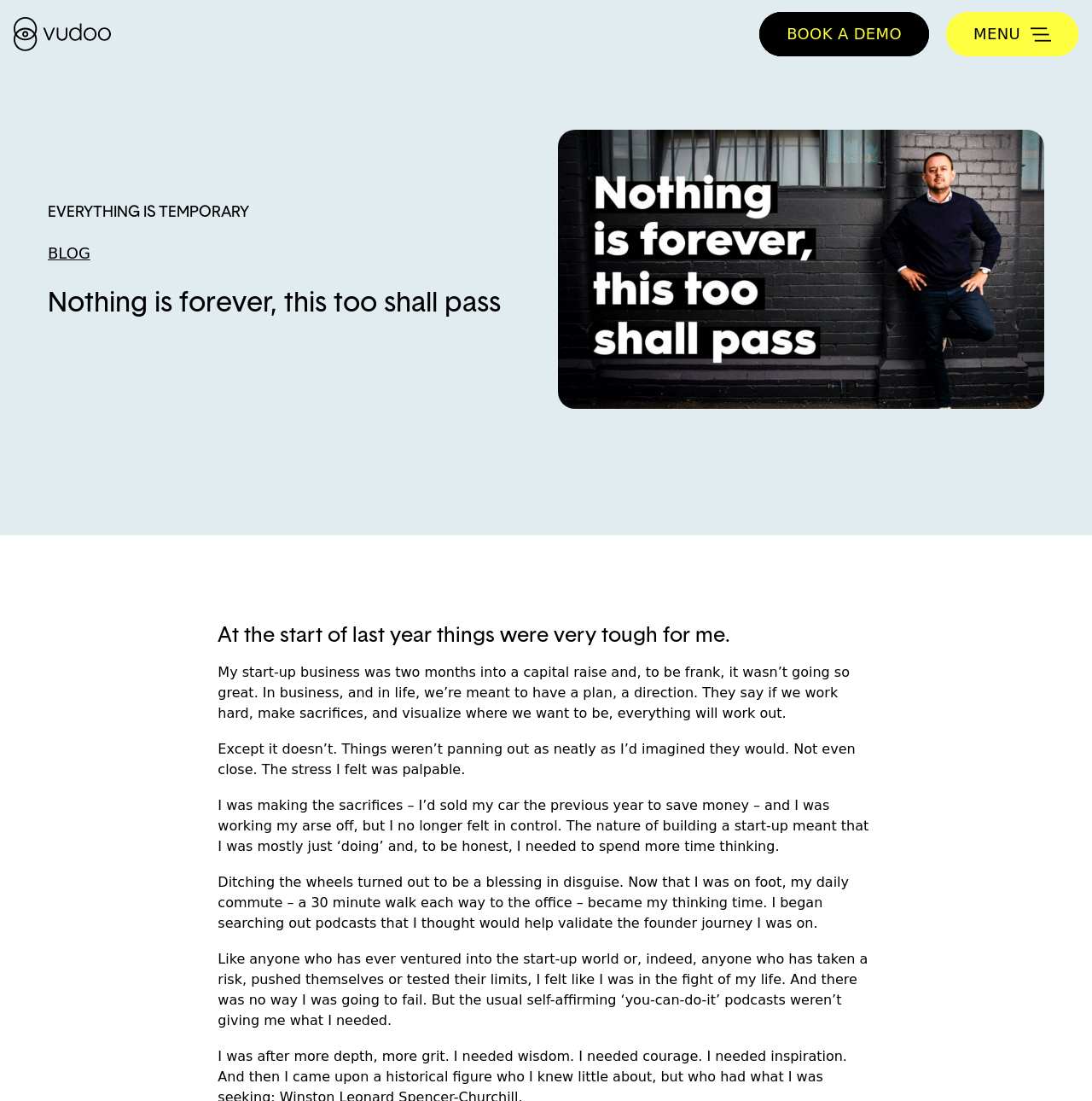What is the author's current mindset?
Please craft a detailed and exhaustive response to the question.

The author is determined to succeed, as evident from the text 'And there was no way I was going to fail.' This shows that the author is motivated to overcome their current struggles.